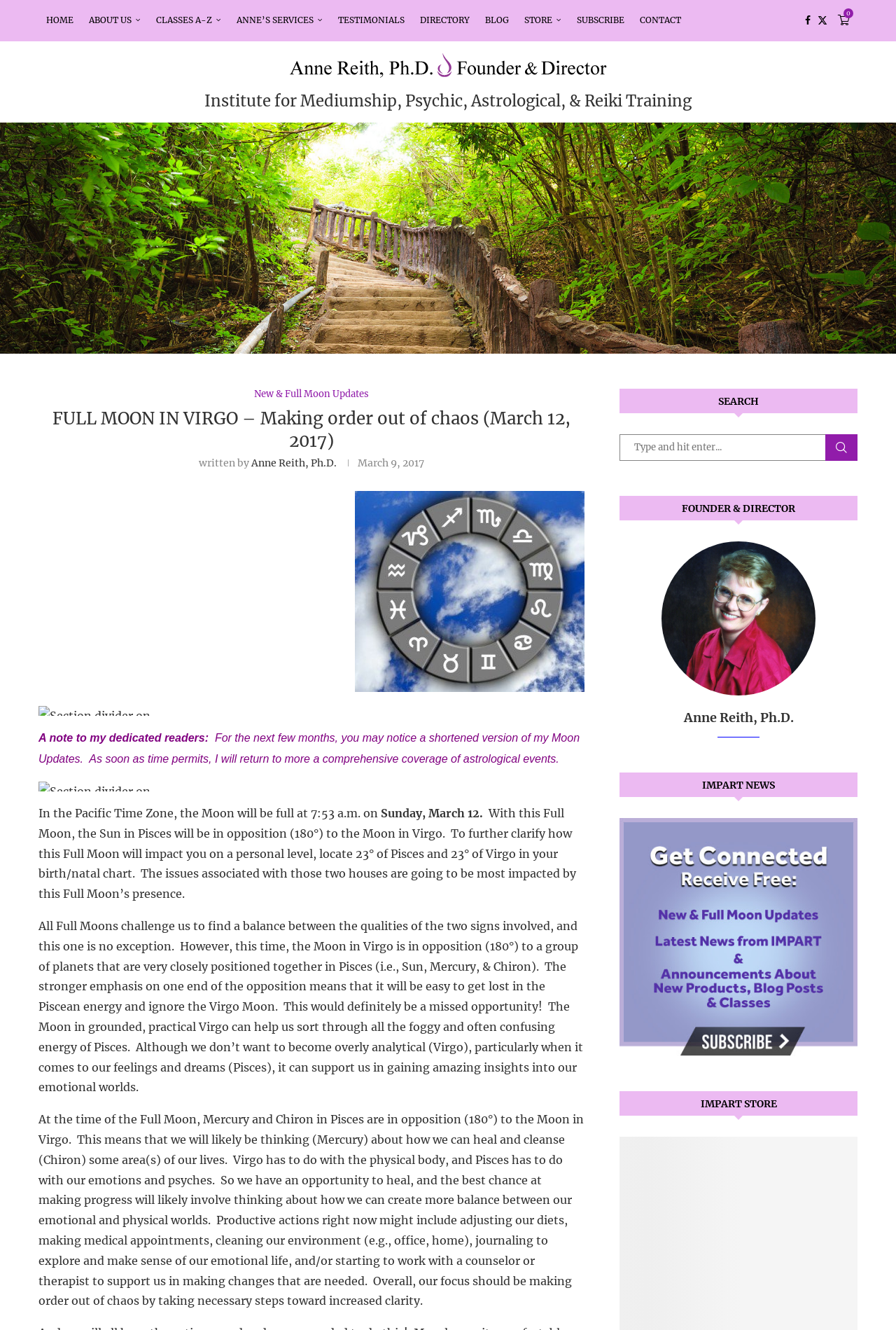What is the name of the institute?
Use the image to give a comprehensive and detailed response to the question.

I found the answer by looking at the link element with the text 'Institute for Mediumship, Psychic, Astrological, & Reiki Training' which is located at the top of the webpage.